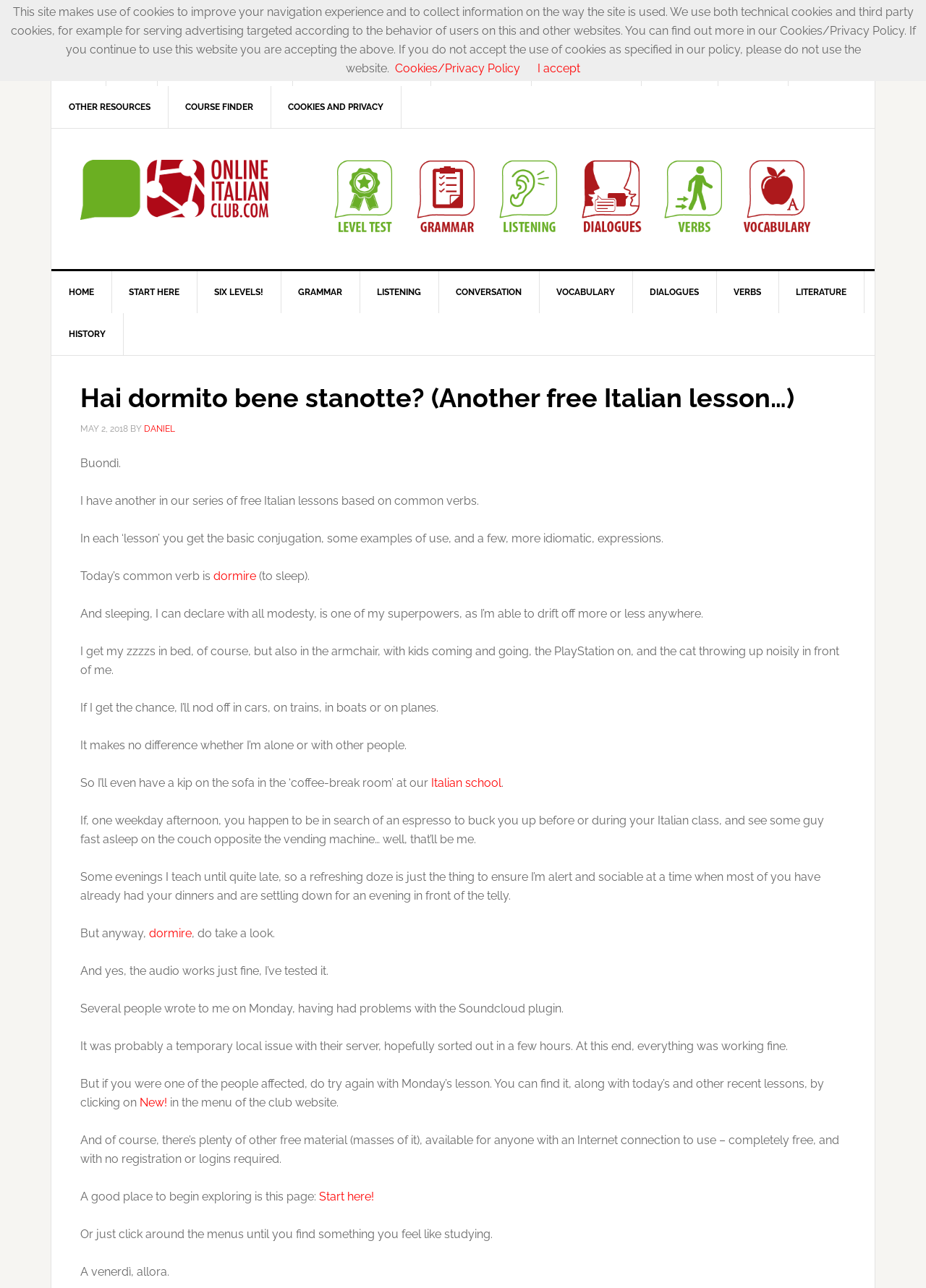What is the author's superpower?
Answer with a single word or phrase by referring to the visual content.

Sleeping